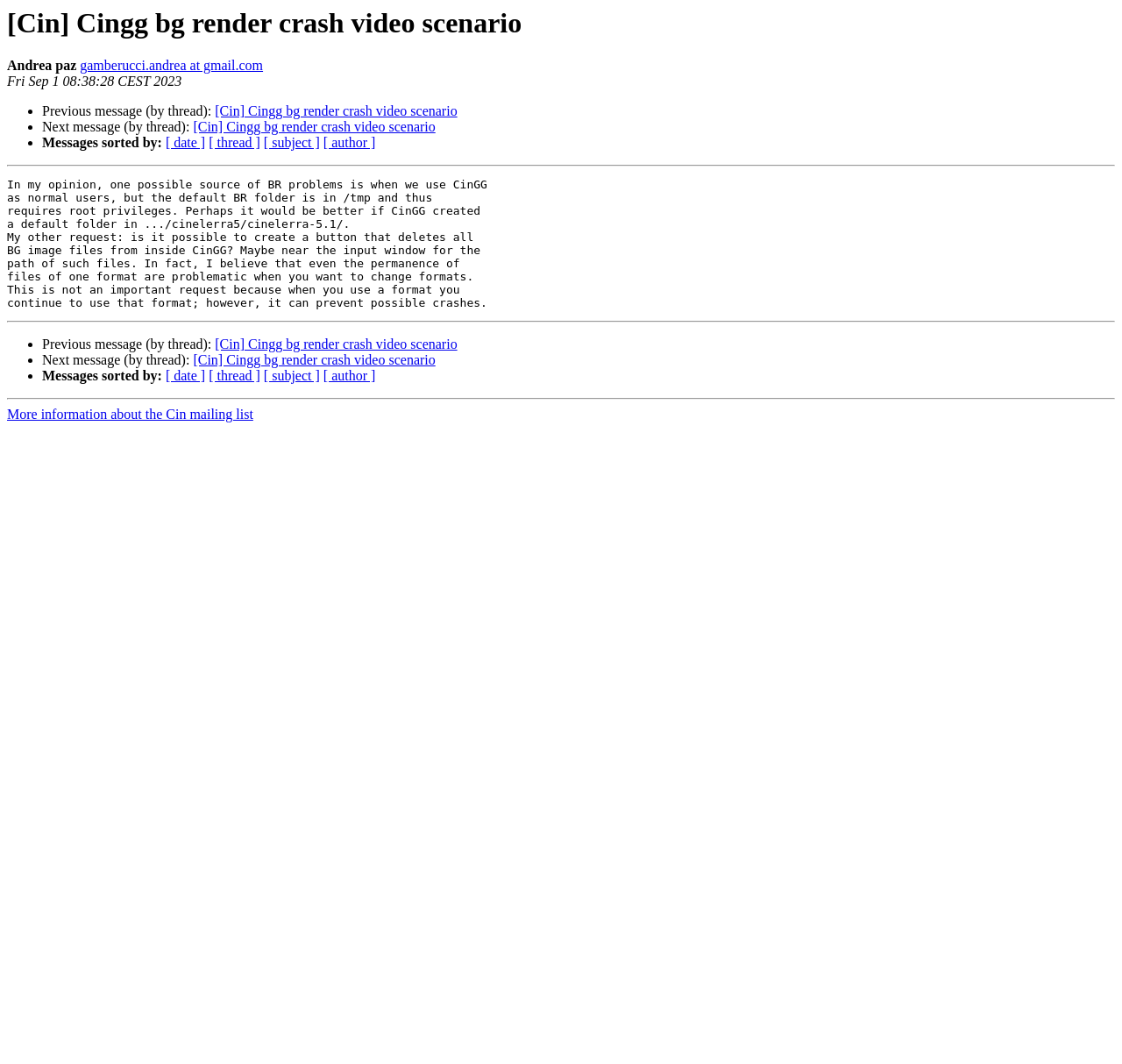Identify the bounding box coordinates of the part that should be clicked to carry out this instruction: "View previous message in thread".

[0.192, 0.098, 0.408, 0.112]